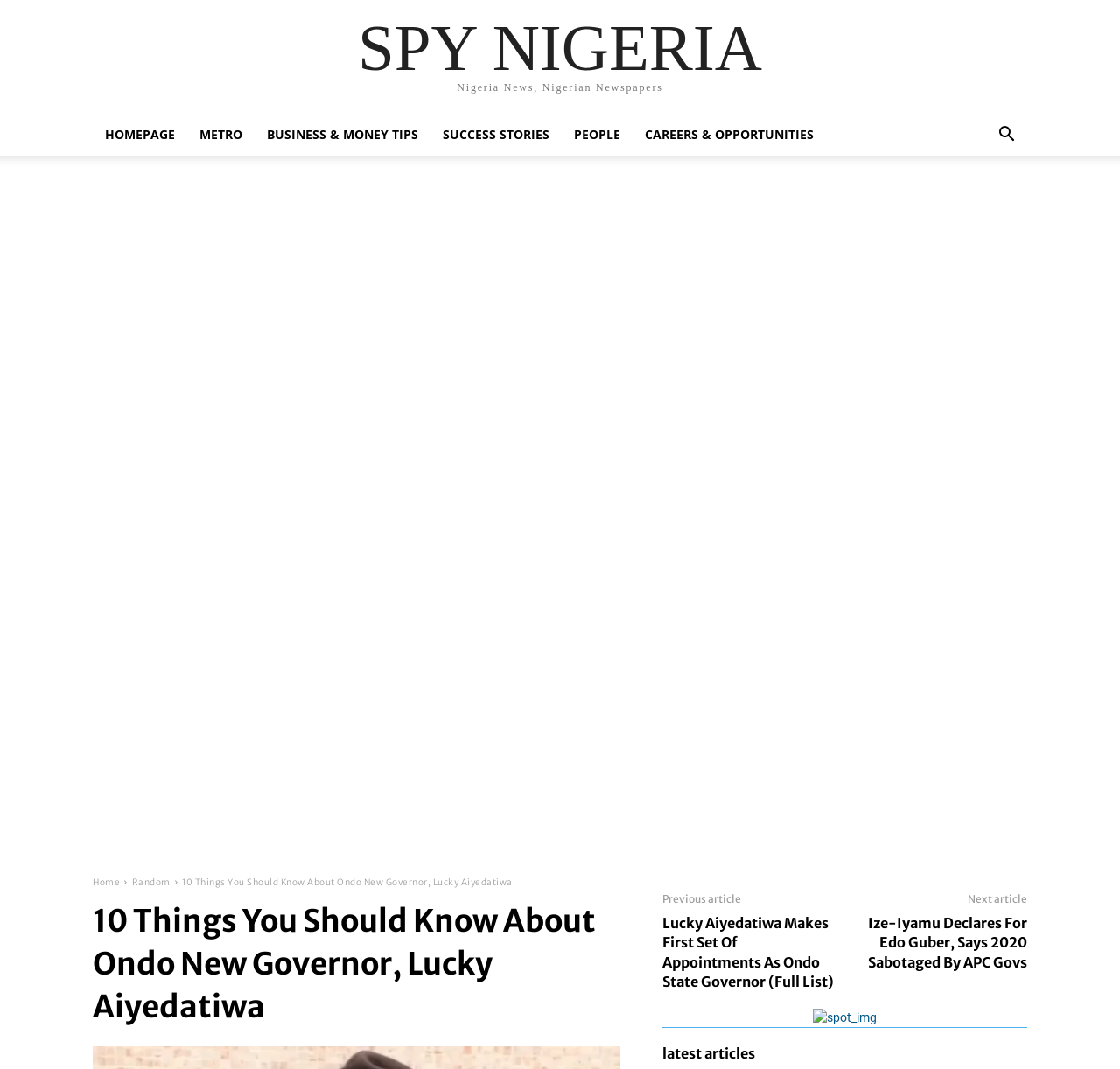Write a detailed summary of the webpage.

The webpage appears to be a news article page from SPY NIGERIA, a Nigerian news website. At the top, there is a link to the website's homepage, "SPY NIGERIA", followed by a static text describing the website as "Nigeria News, Nigerian Newspapers". Below this, there are six links to different sections of the website, including "HOMEPAGE", "METRO", "BUSINESS & MONEY TIPS", "SUCCESS STORIES", "PEOPLE", and "CAREERS & OPPORTUNITIES", arranged horizontally across the page.

On the right side of the page, there is a search button. Below the search button, there are three links: "Home", "Random", and a heading that matches the title of the article, "10 Things You Should Know About Ondo New Governor, Lucky Aiyedatiwa". This heading is followed by the main article content, which is not described in the accessibility tree.

At the bottom of the page, there are links to previous and next articles, with their titles "Lucky Aiyedatiwa Makes First Set Of Appointments As Ondo State Governor (Full List)" and "Ize-Iyamu Declares For Edo Guber, Says 2020 Sabotaged By APC Govs", respectively. There is also an image with the alt text "spot_img" and a heading "latest articles" near the bottom of the page.